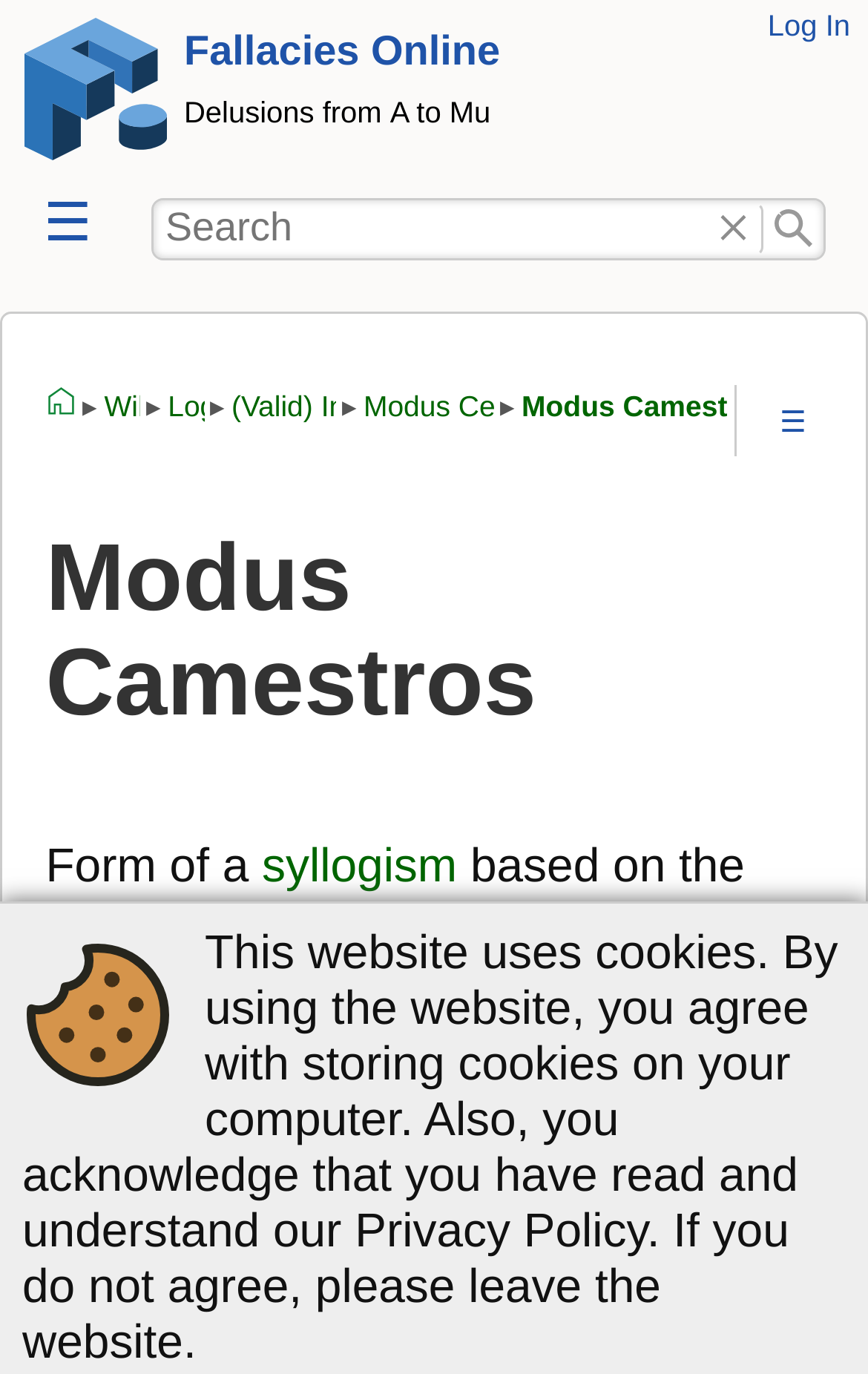Find the bounding box coordinates of the element you need to click on to perform this action: 'Log in to the website'. The coordinates should be represented by four float values between 0 and 1, in the format [left, top, right, bottom].

[0.884, 0.006, 0.979, 0.031]